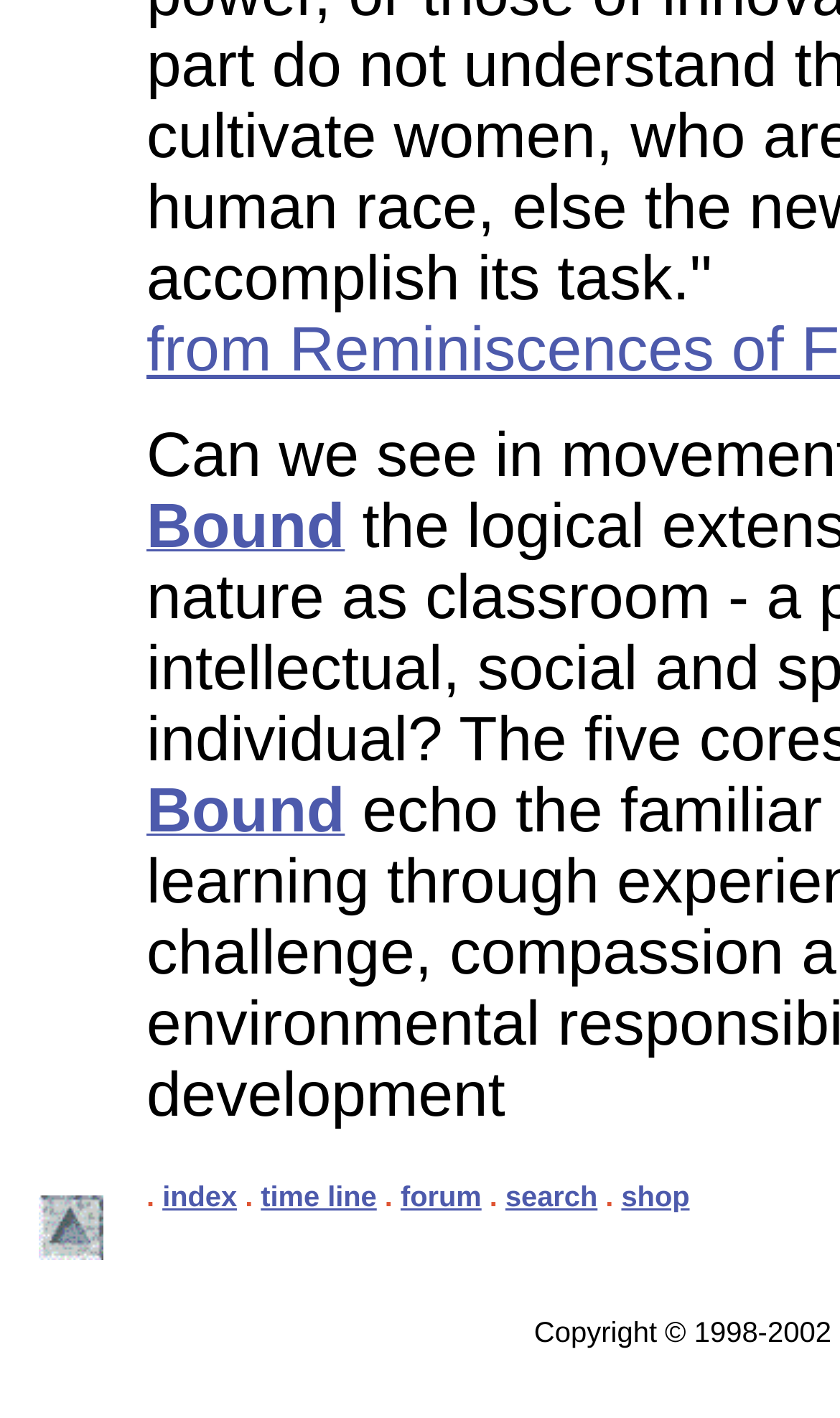What is the general category of the webpage based on its navigation links?
Based on the visual, give a brief answer using one word or a short phrase.

Community or Forum